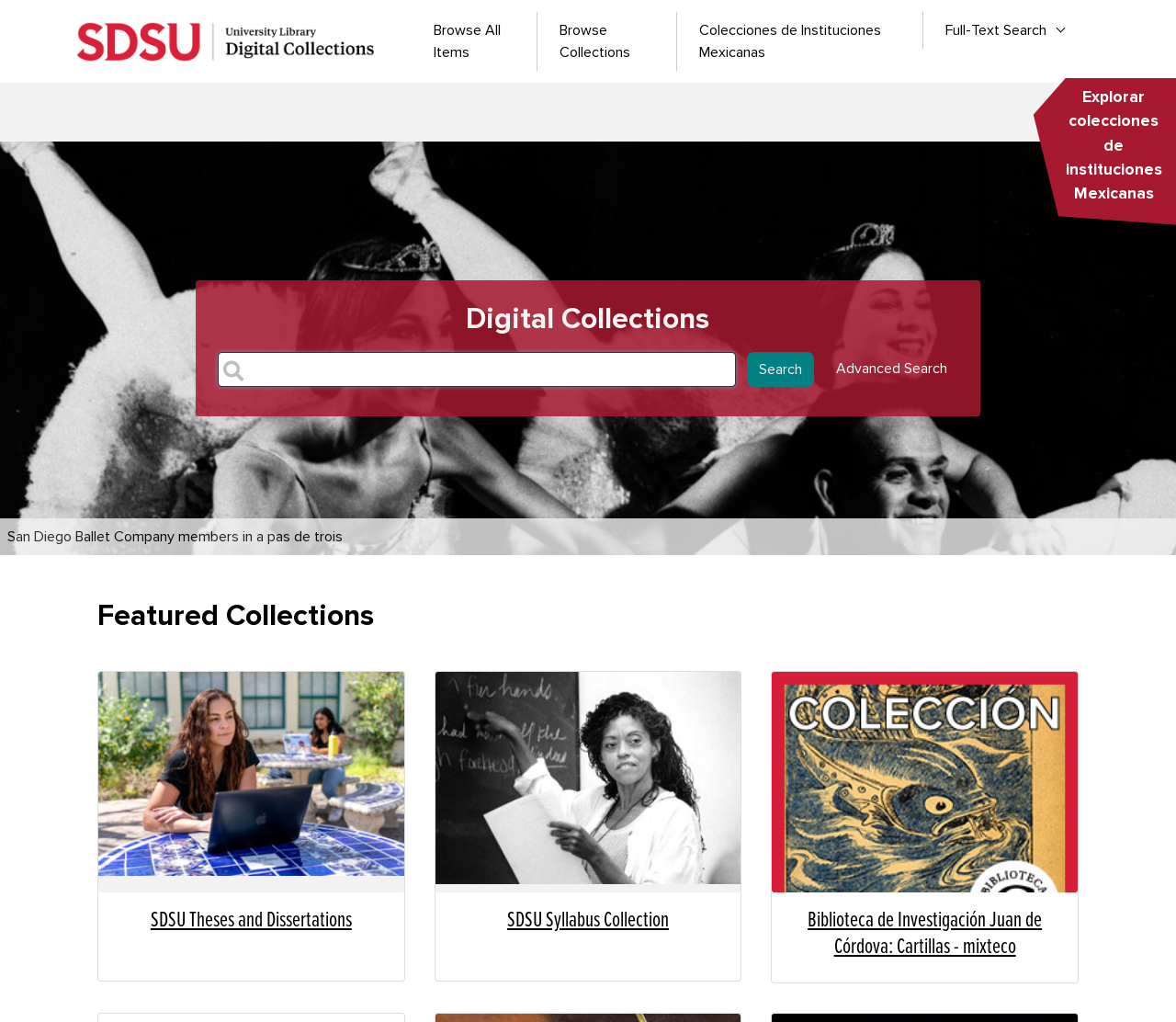Indicate the bounding box coordinates of the element that needs to be clicked to satisfy the following instruction: "Search for something". The coordinates should be four float numbers between 0 and 1, i.e., [left, top, right, bottom].

[0.635, 0.345, 0.692, 0.379]